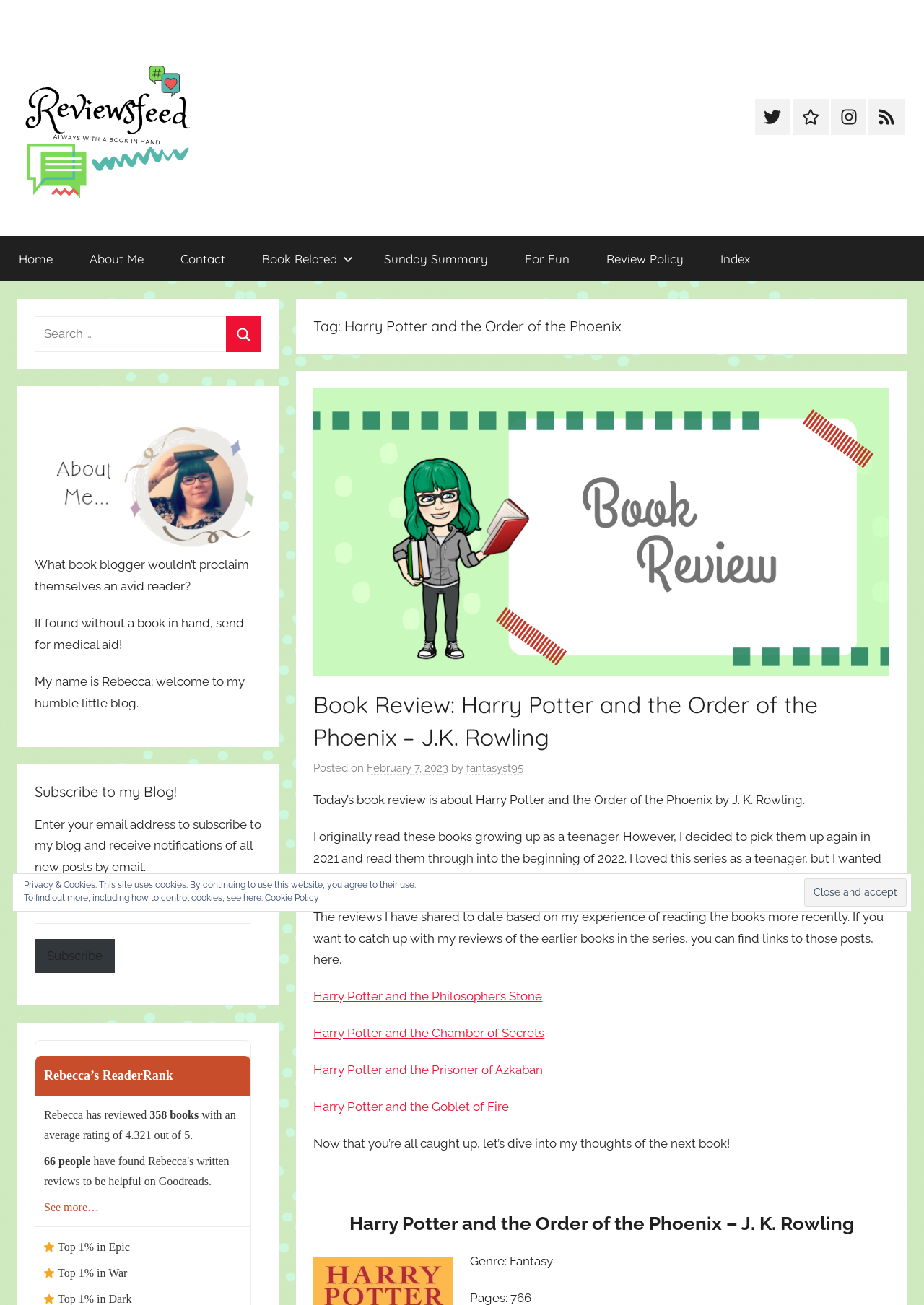Analyze the image and deliver a detailed answer to the question: What is the name of the blogger?

I found the answer by looking at the section that says 'My name is Rebecca; welcome to my humble little blog.' which is located at the bottom left of the webpage.